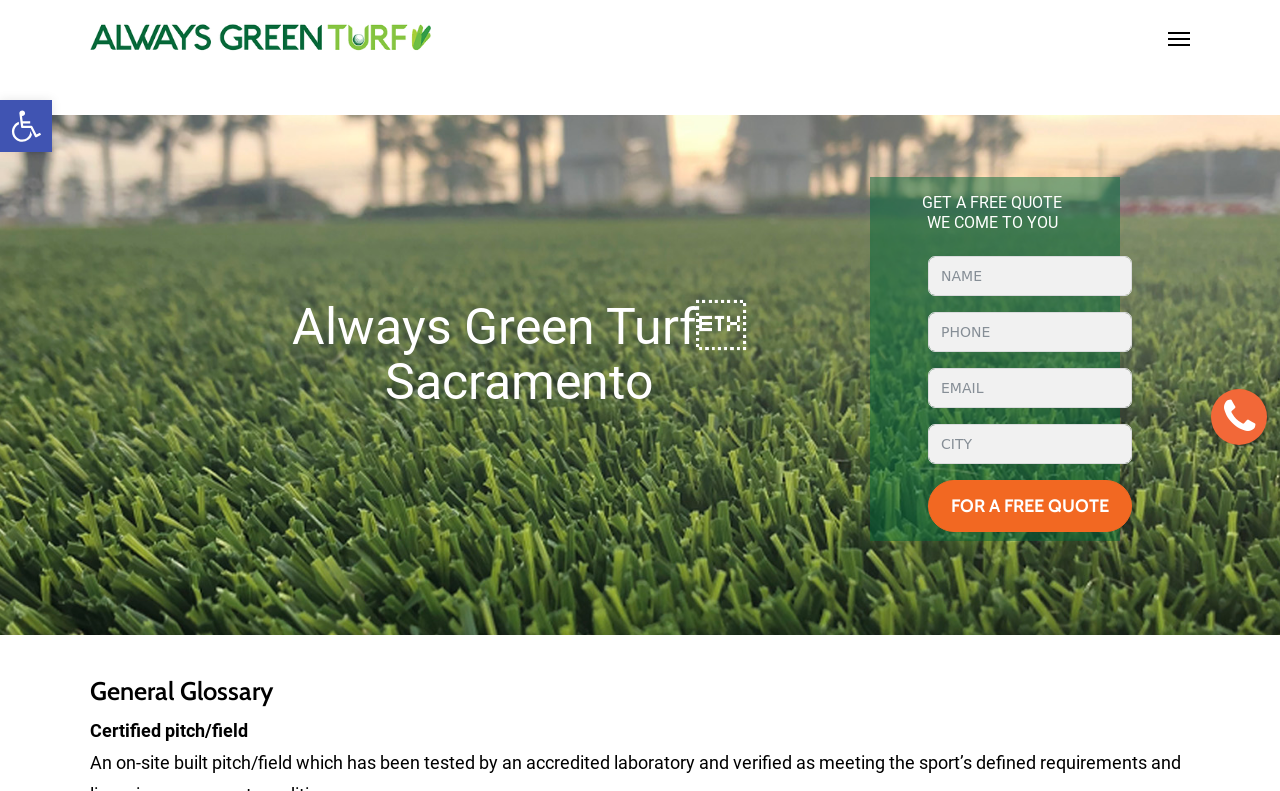Please give the bounding box coordinates of the area that should be clicked to fulfill the following instruction: "Read the article about Iranian national charged in John Bolton assassination plot". The coordinates should be in the format of four float numbers from 0 to 1, i.e., [left, top, right, bottom].

None